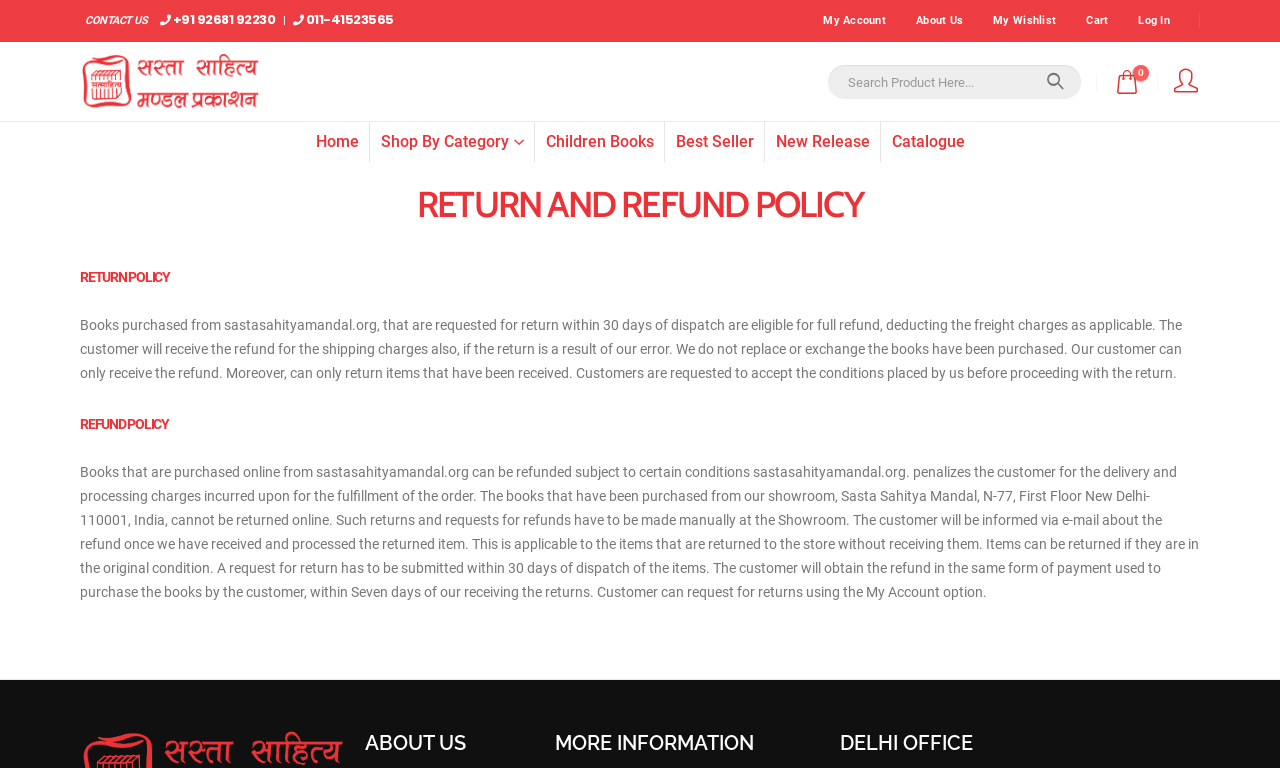Explain in detail what you observe on this webpage.

The webpage is about the Return and Refund Policy of Sasta Sahitya Mandal, an online bookstore. At the top, there is a navigation bar with links to "My Account", "About Us", "My Wishlist", "Cart", and "Log In". Below this, there is a search bar with a textbox and a search button. 

On the left side, there is a vertical menu with links to "Home", "Shop By Category", "Children Books", "Best Seller", "New Release", and "Catalogue". 

The main content of the page is divided into two sections: "RETURN POLICY" and "REFUND POLICY". The "RETURN POLICY" section explains that books can be returned within 30 days of dispatch for a full refund, deducting freight charges. The section also mentions that the customer will receive a refund for shipping charges if the return is due to the company's error.

The "REFUND POLICY" section explains that refunds are subject to certain conditions, and the company penalizes the customer for delivery and processing charges. It also mentions that books purchased from the showroom cannot be returned online and must be returned manually. The section explains the process of returning items and receiving refunds.

At the bottom of the page, there are three headings: "ABOUT US", "MORE INFORMATION", and "DELHI OFFICE", but their corresponding content is not provided.